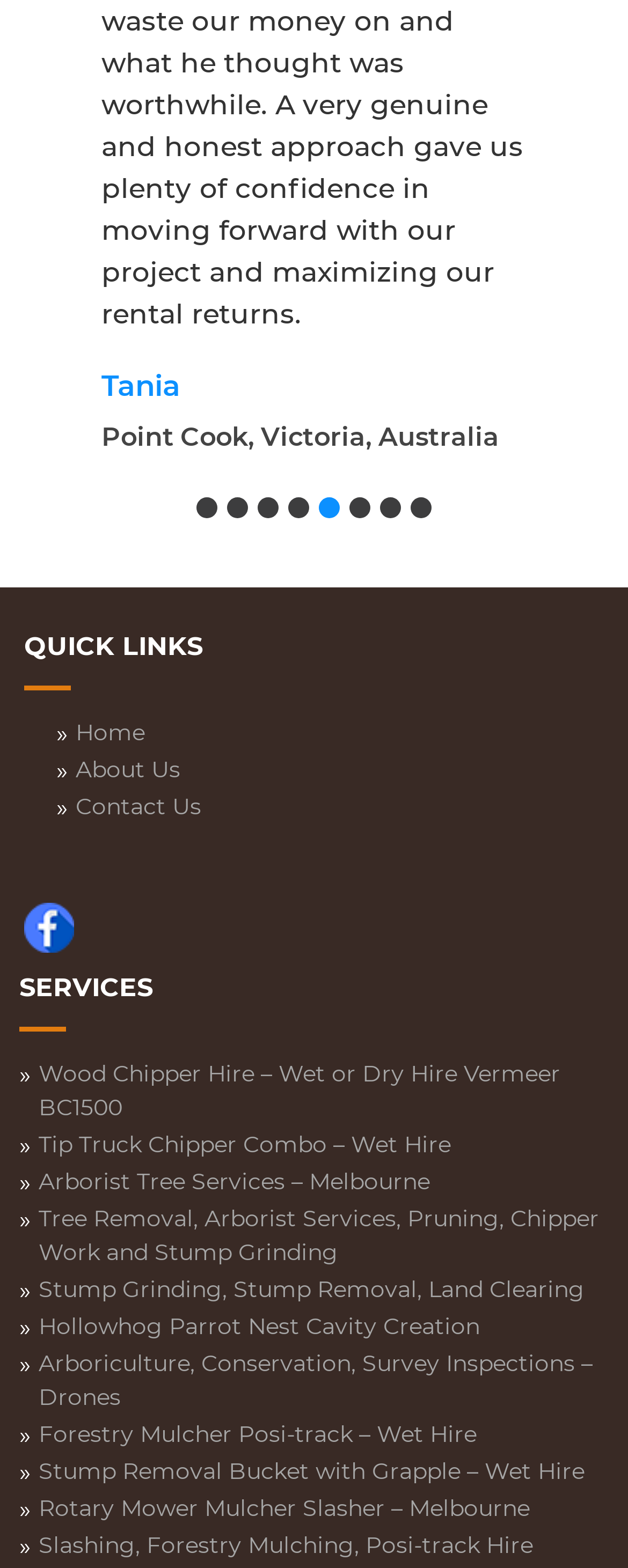Determine the bounding box coordinates of the clickable region to carry out the instruction: "Go to slide 1".

[0.313, 0.318, 0.346, 0.331]